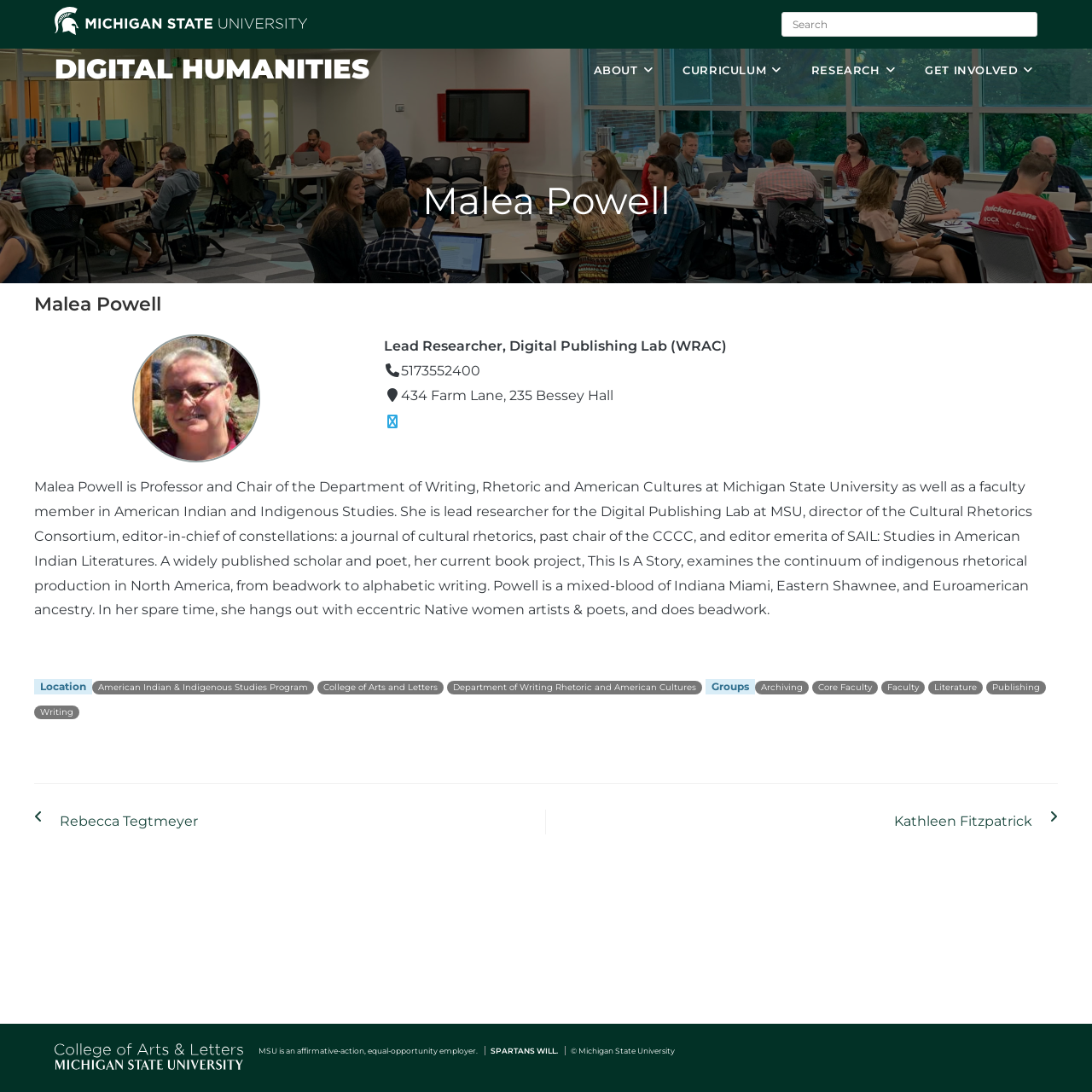Locate the bounding box of the UI element based on this description: "Michigan State University". Provide four float numbers between 0 and 1 as [left, top, right, bottom].

[0.05, 0.023, 0.281, 0.034]